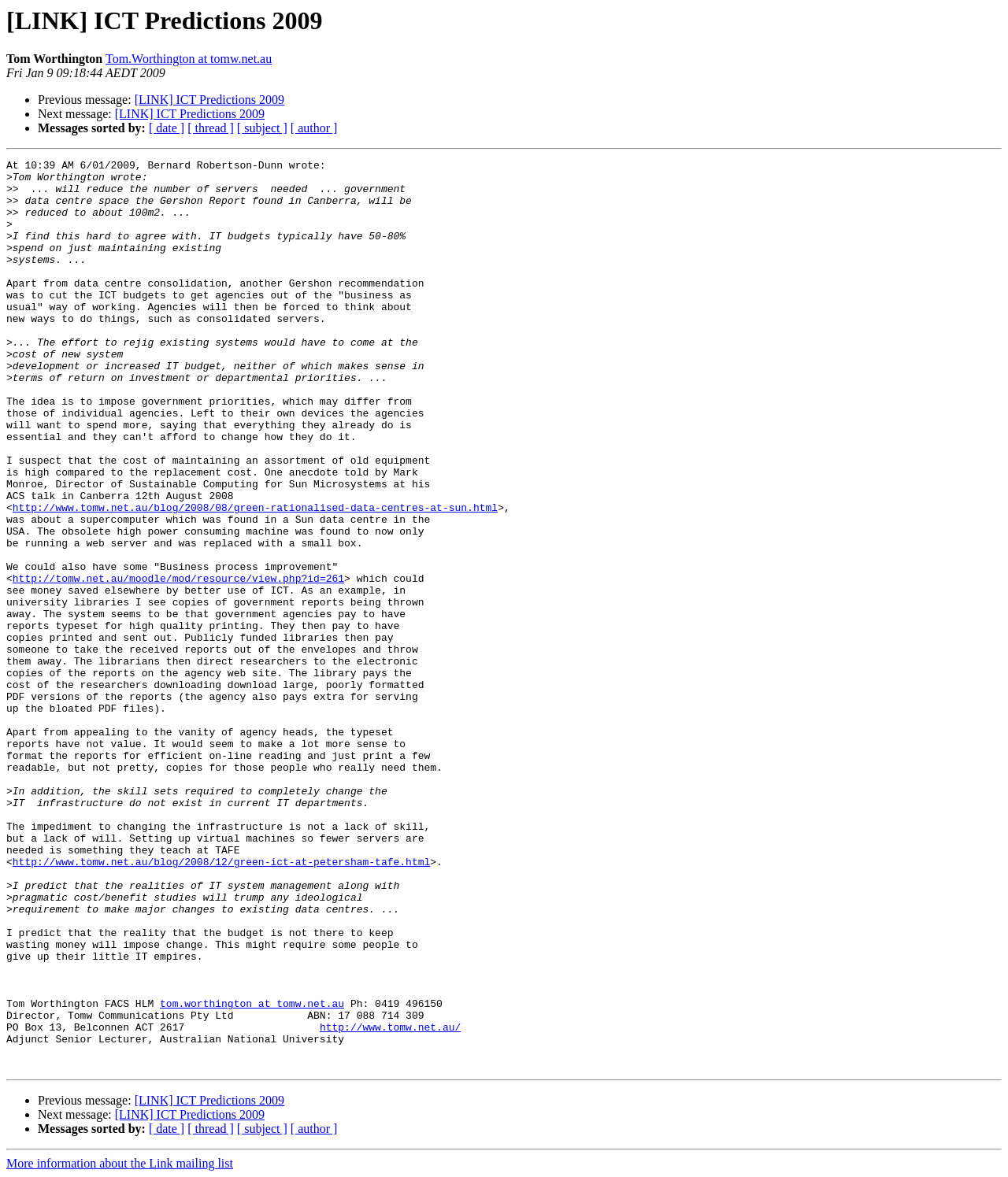Kindly respond to the following question with a single word or a brief phrase: 
What is the main topic of the ICT Predictions 2009?

Data centre consolidation